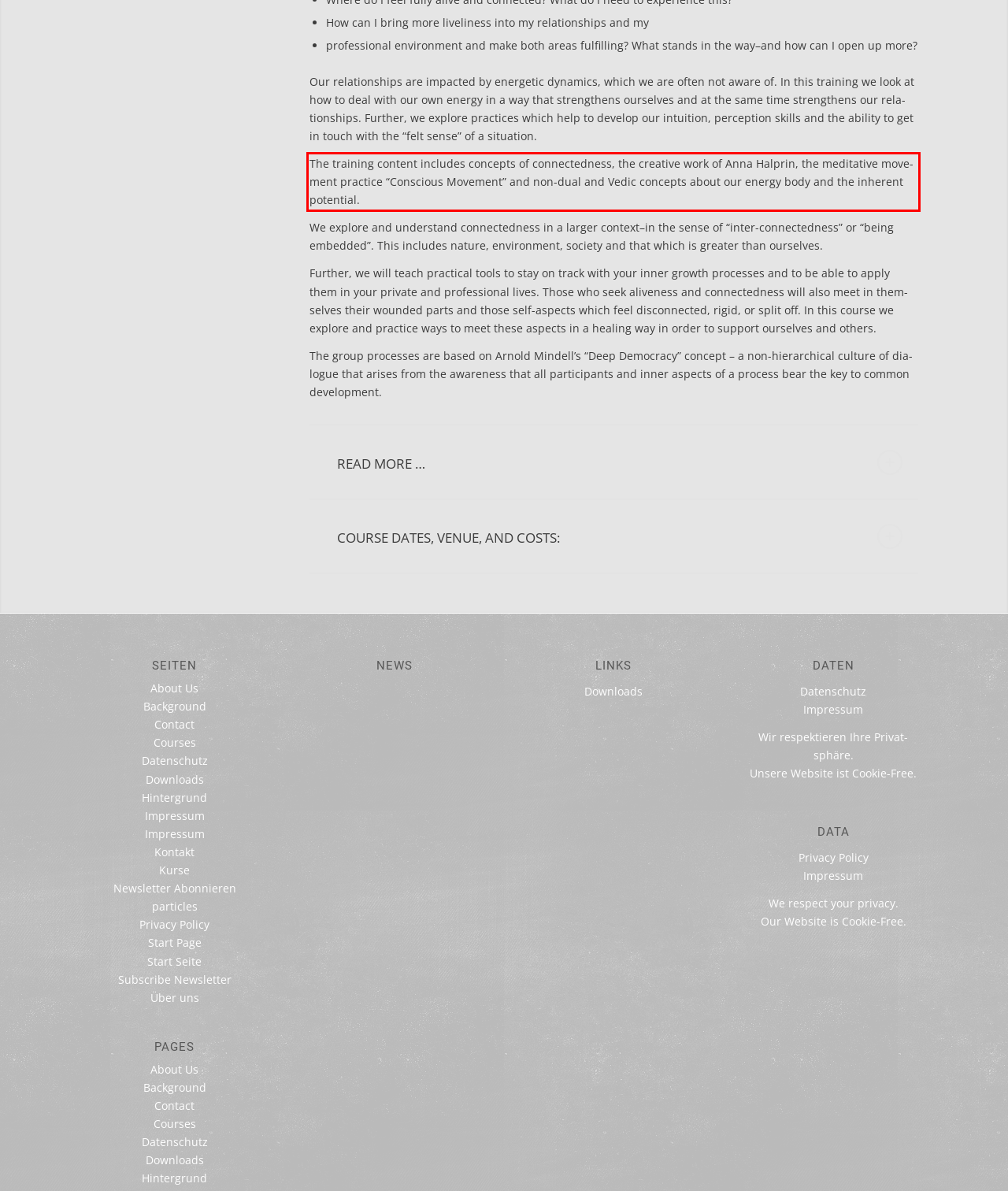Perform OCR on the text inside the red-bordered box in the provided screenshot and output the content.

The train­ing con­tent includes con­cepts of con­nect­ed­ness, the cre­ative work of Anna Hal­prin, the med­i­ta­tive move­ment prac­tice “Con­scious Move­ment” and non-dual and Vedic con­cepts about our ener­gy body and the inher­ent poten­tial.